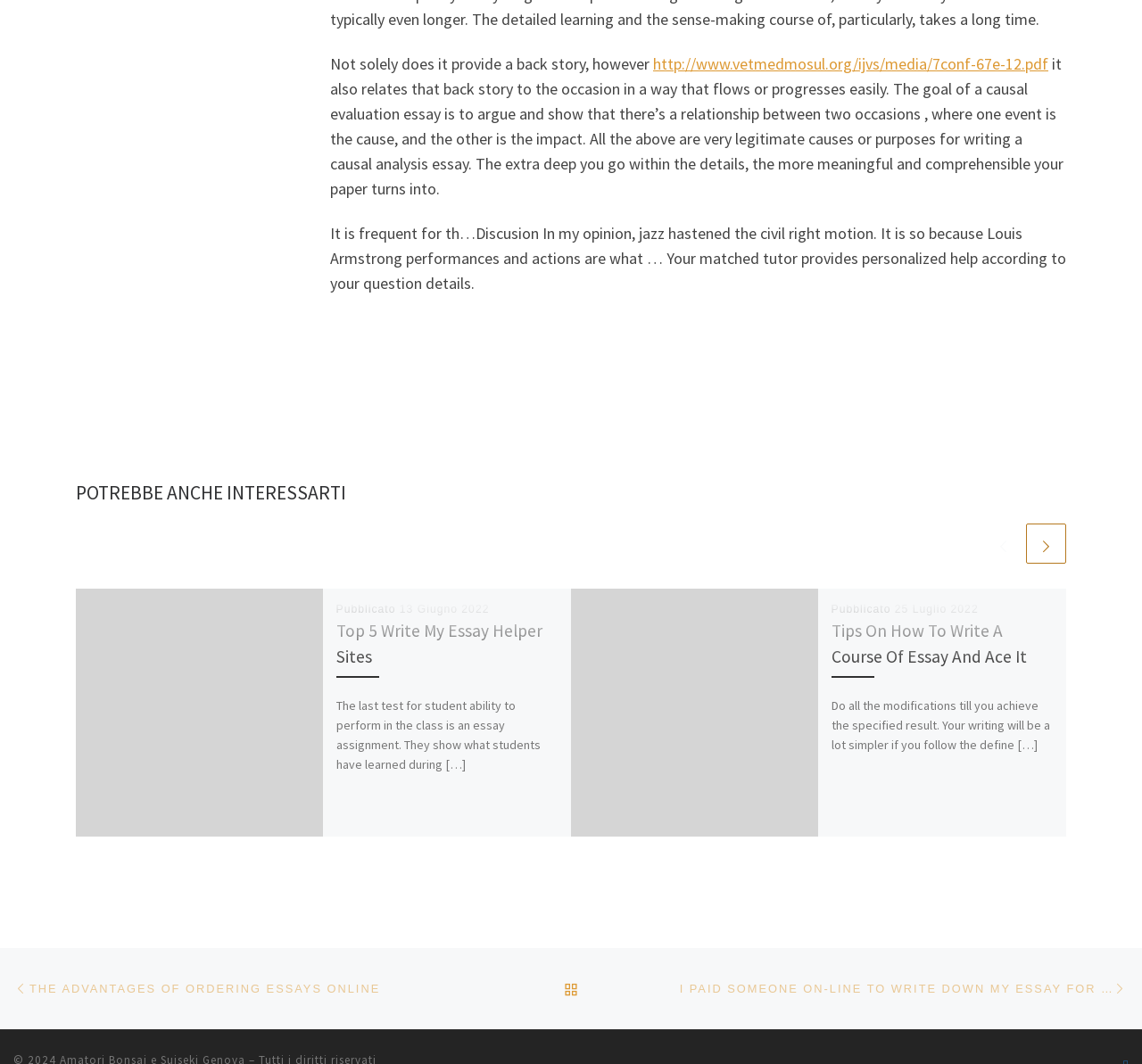Use one word or a short phrase to answer the question provided: 
What is the purpose of a causal evaluation essay?

to argue and show a relationship between two occasions